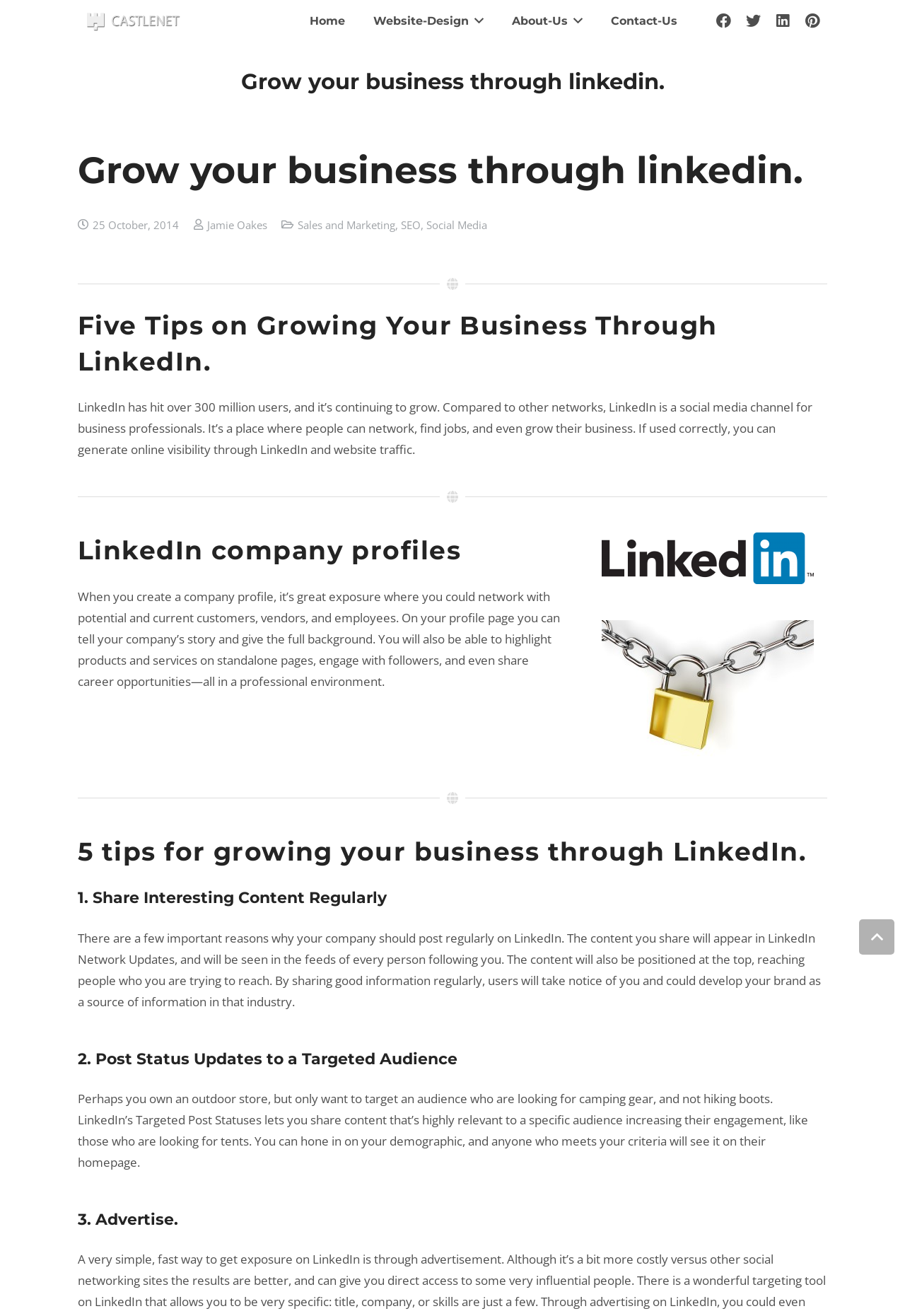Please specify the bounding box coordinates of the area that should be clicked to accomplish the following instruction: "View the image about LinkedIn for business". The coordinates should consist of four float numbers between 0 and 1, i.e., [left, top, right, bottom].

[0.665, 0.405, 0.899, 0.444]